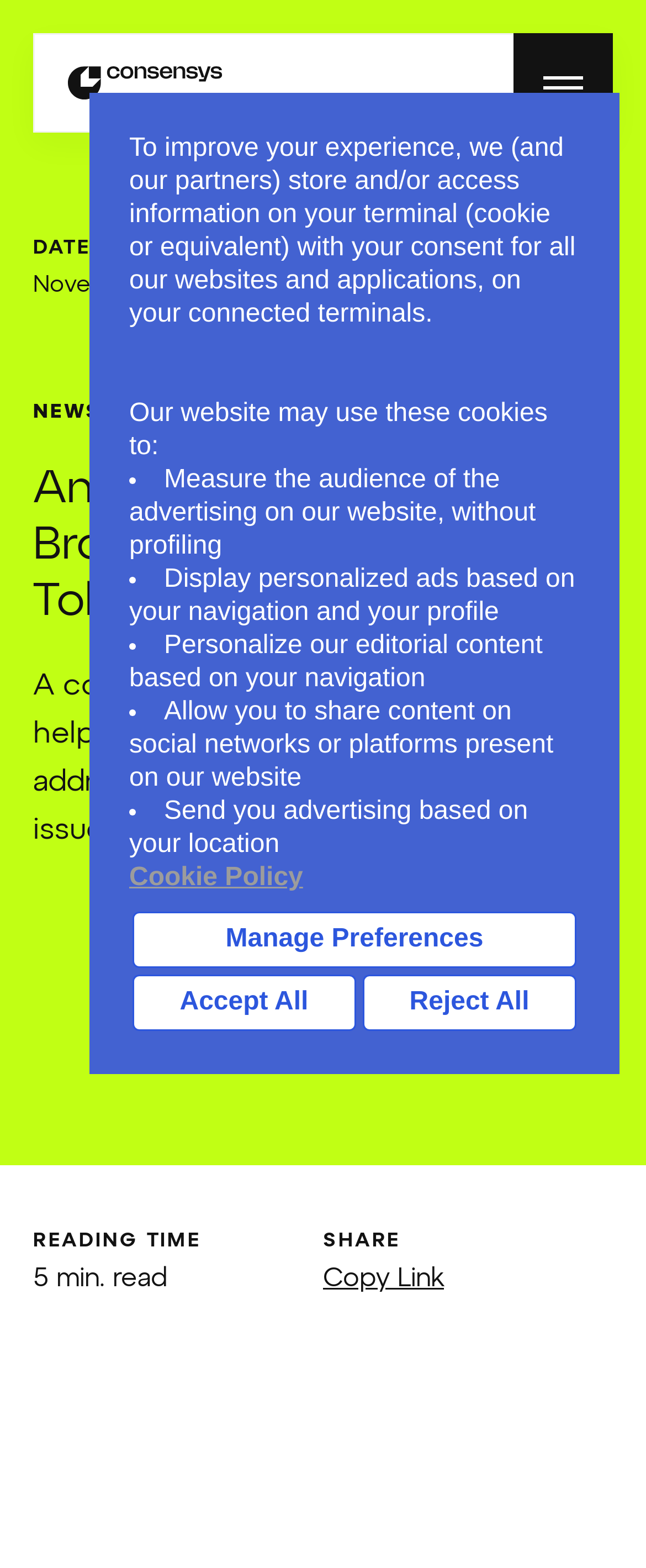Find the coordinates for the bounding box of the element with this description: "Manage Preferences".

[0.205, 0.581, 0.892, 0.617]